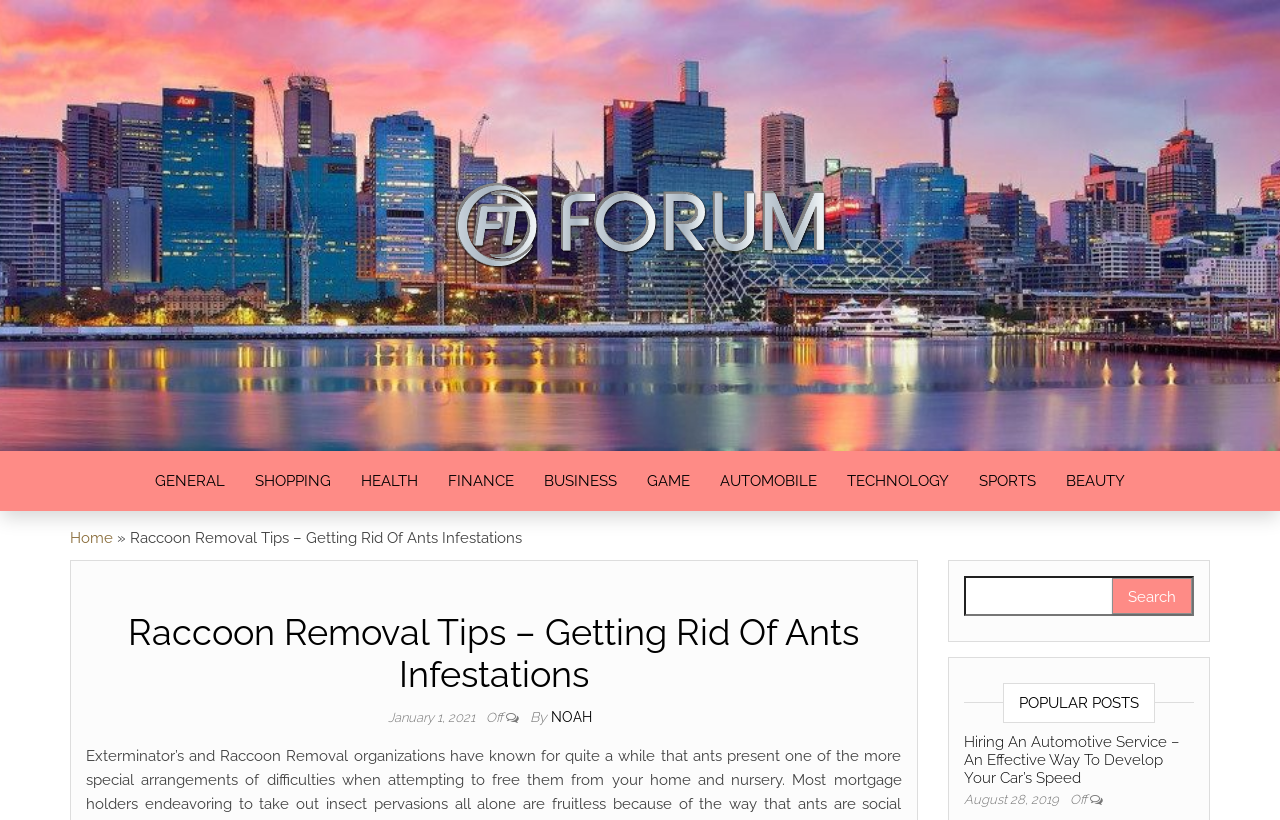Identify the bounding box coordinates of the section that should be clicked to achieve the task described: "Search for something".

[0.753, 0.702, 0.933, 0.751]